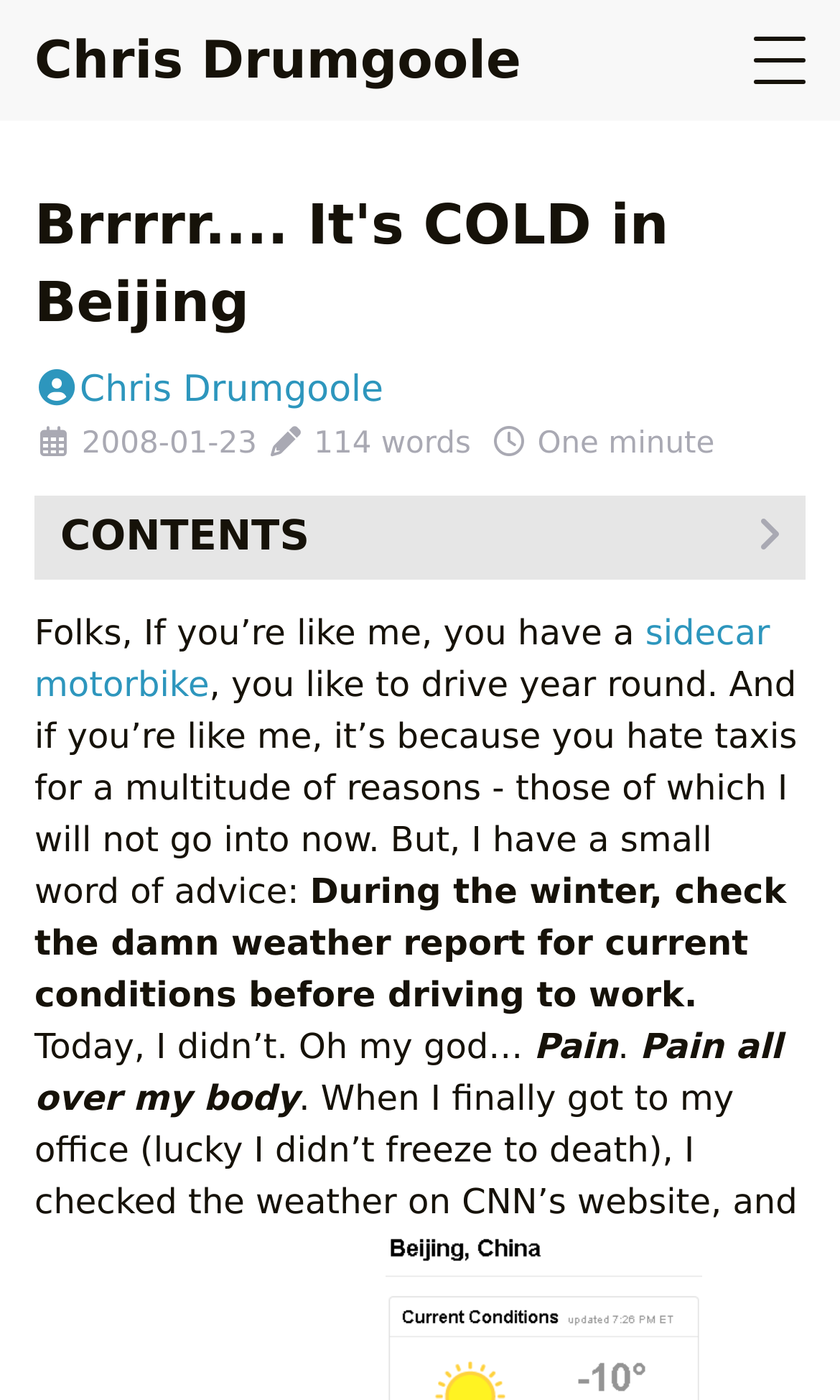What did the author fail to do before driving to work?
Refer to the image and provide a detailed answer to the question.

The author states 'Today, I didn’t. Oh my god…' implying that the author failed to check the weather report before driving to work, which led to an unpleasant experience.